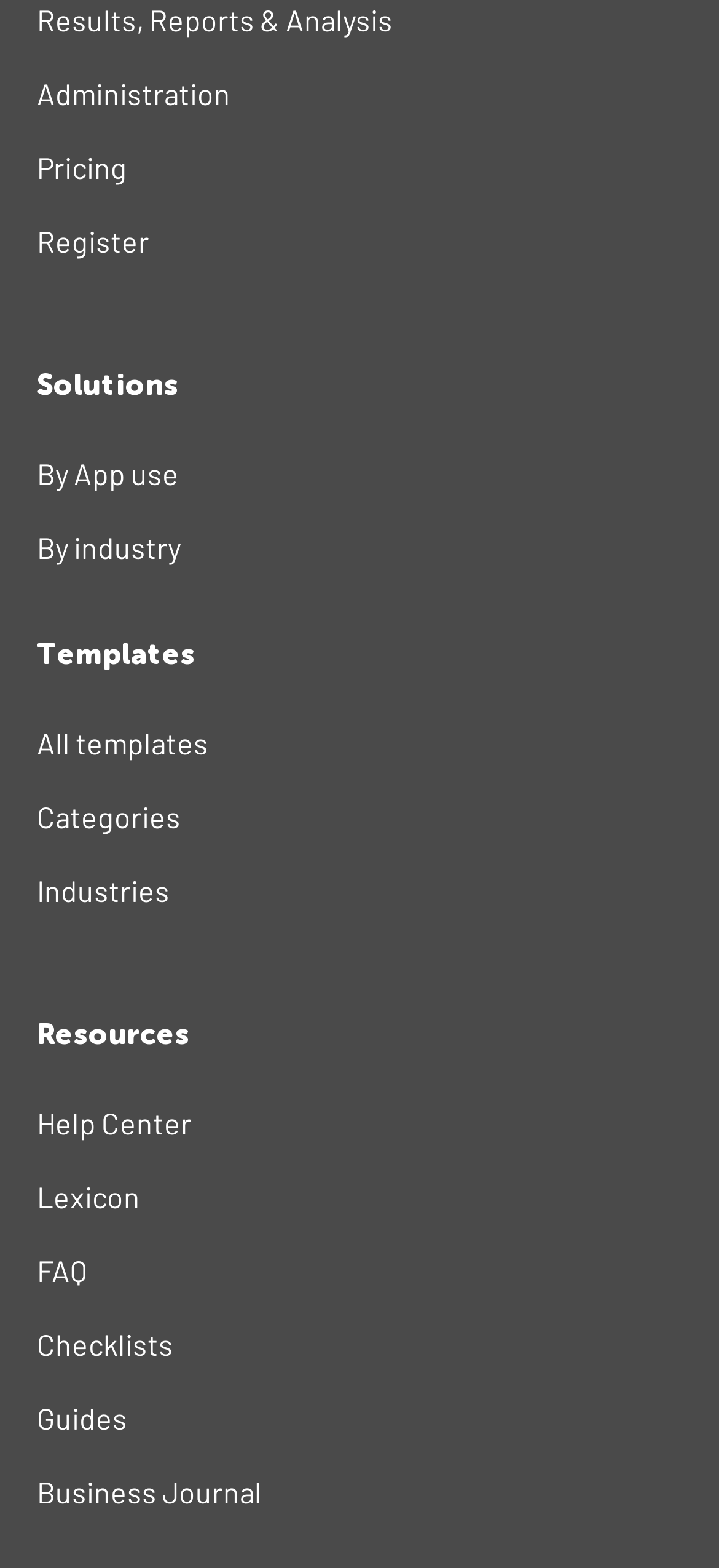Pinpoint the bounding box coordinates of the element to be clicked to execute the instruction: "Explore solutions by app use".

[0.051, 0.279, 0.303, 0.326]